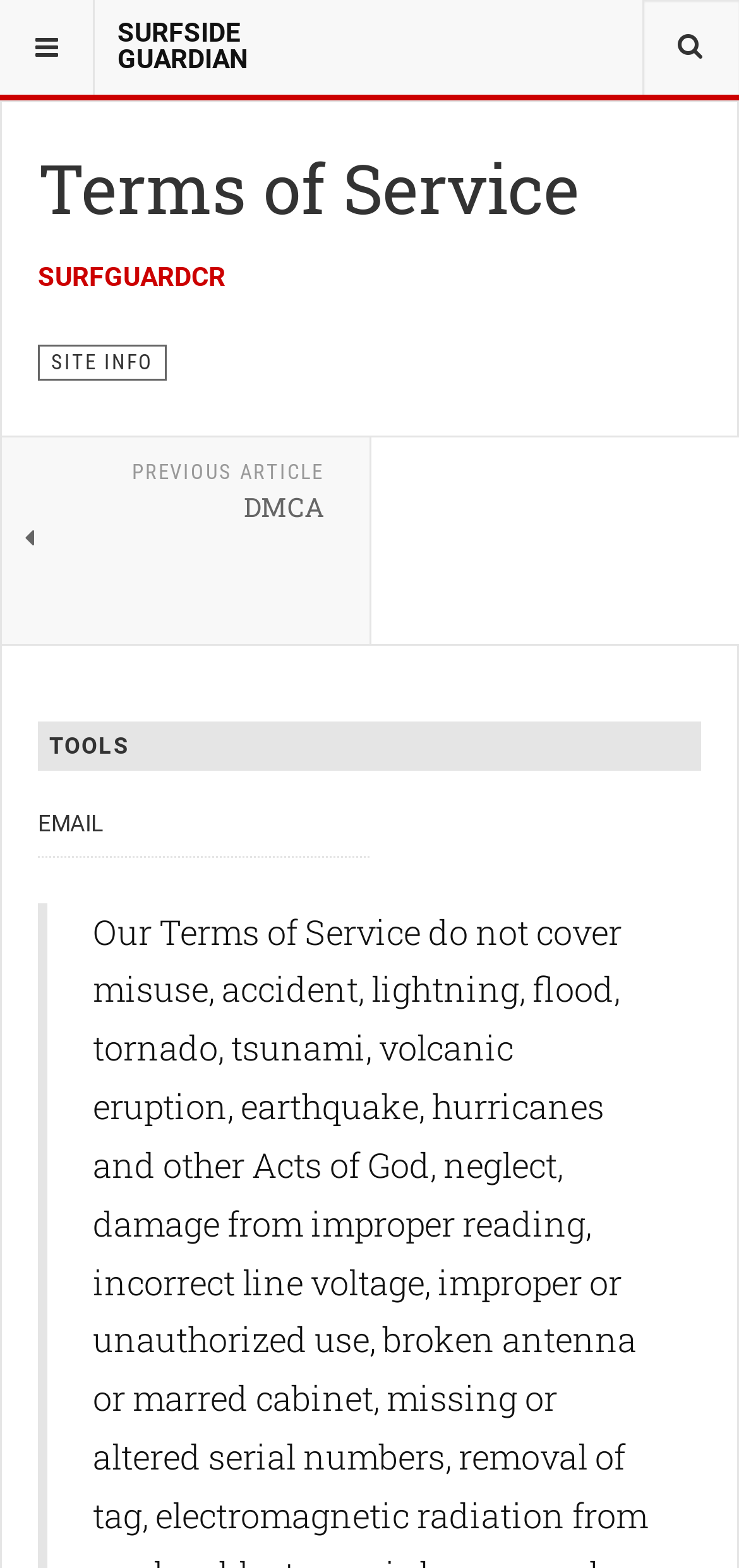Respond to the question below with a single word or phrase:
What is the category of the current page?

SITE INFO